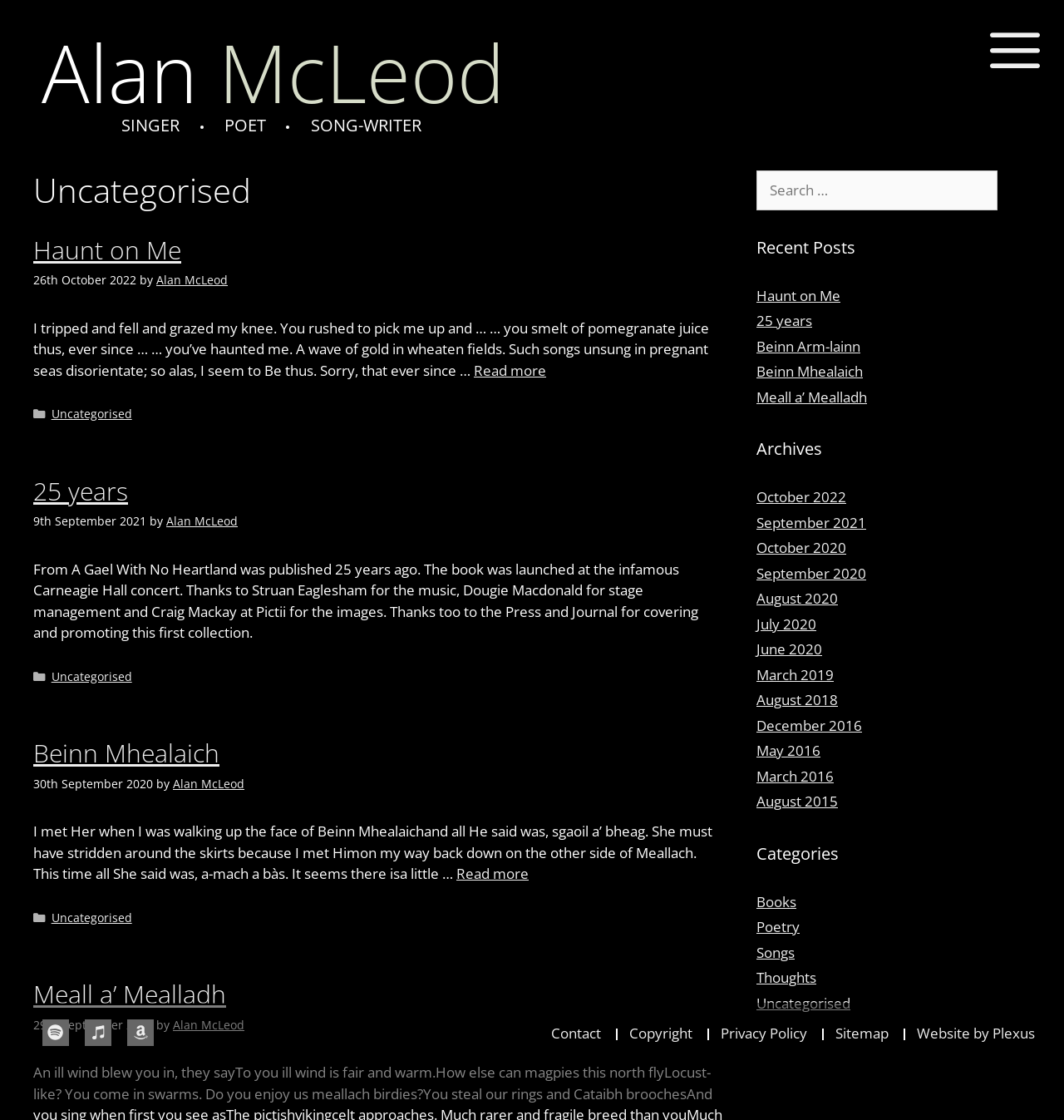Provide a thorough description of the webpage's content and layout.

The webpage is a blog or personal website of Alan McLeod, a singer, poet, and songwriter. At the top, there is a primary navigation menu with a link to the homepage and a button with an icon. Below the navigation menu, there is a header section with the title "Uncategorised" and a paragraph describing Alan McLeod as a singer, poet, and songwriter.

The main content of the webpage is divided into three sections, each containing a series of articles or blog posts. Each article has a heading, a link to read more, and a footer section with categories and a timestamp. The articles are arranged in a vertical layout, with the most recent posts at the top.

The first article is titled "Haunt on Me" and has a timestamp of October 26, 2022. The second article is titled "25 years" and has a timestamp of September 9, 2021. The third article is titled "Beinn Mhealaich" and has a timestamp of September 30, 2020.

To the right of the main content, there are three complementary sections. The first section has a search box with a label "Search for:". The second section has a heading "Recent Posts" and lists five recent posts with links to each article. The third section has a heading "Archives" and lists 12 links to archived posts, organized by month and year.

Overall, the webpage has a simple and clean design, with a focus on showcasing Alan McLeod's writing and creative work.